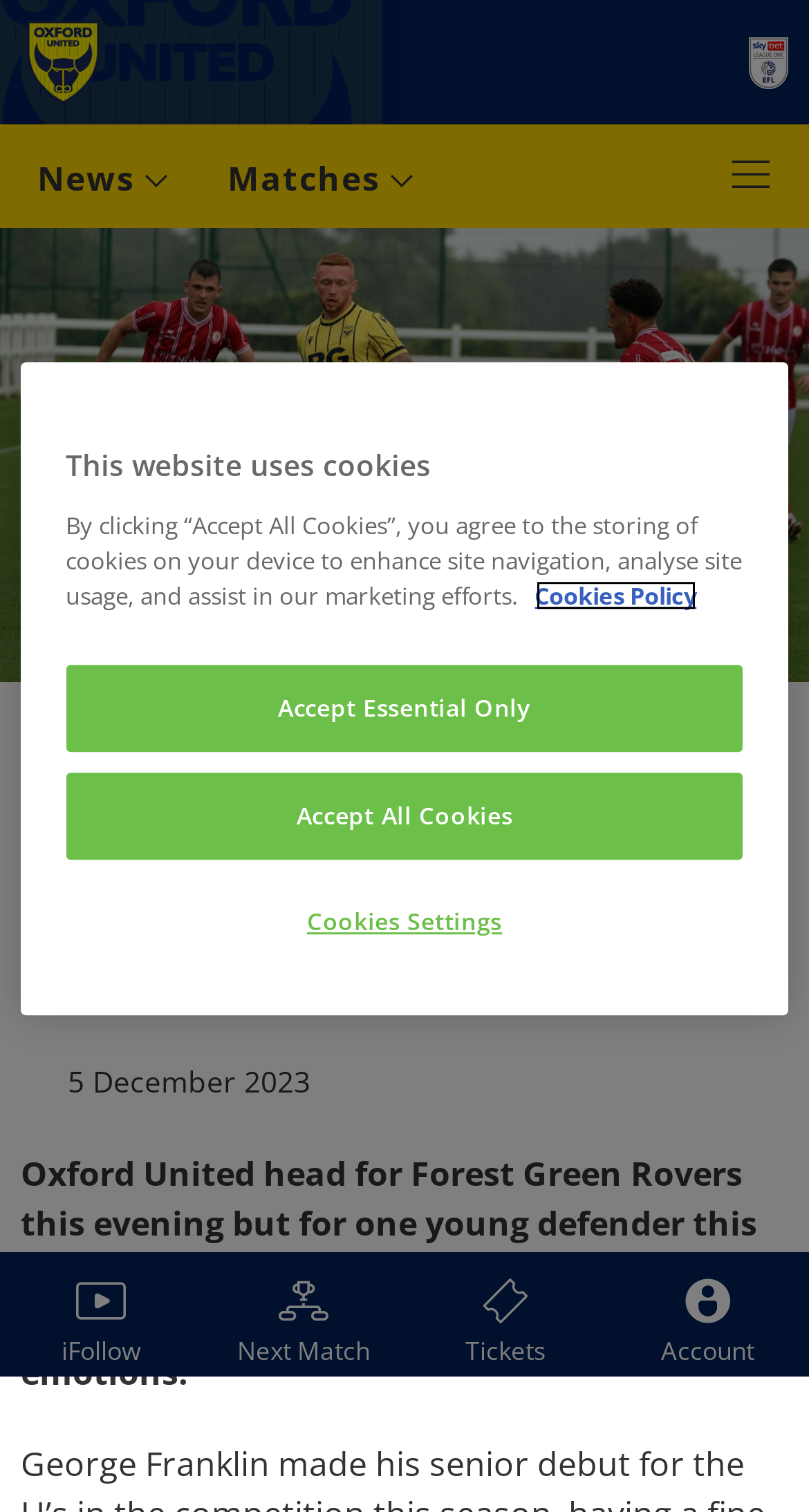Create a detailed narrative describing the layout and content of the webpage.

The webpage is about Oxford United, a football club, and features a news article about a young defender, George Franklin, who is working his way back to fitness. At the top left of the page, there is a link to the Oxford United badge, which serves as a link to the home page. 

On the top right, there is a navigation menu with links to "News", "Matches", and a button to open the navigation menu. Below the navigation menu, there is a large image that spans the entire width of the page.

The main content of the page is divided into sections. The first section has a heading "Franklin Fighting Back" and a subheading that describes the article. Below the subheading, there is a paragraph of text that summarizes the article, followed by the date "5 December 2023".

At the bottom of the page, there are several links, including "iFollow", "Next Match", "Tickets", and "Account". There is also a cookie banner that alerts users that the website uses cookies, with options to accept essential cookies only, accept all cookies, or adjust cookie settings.